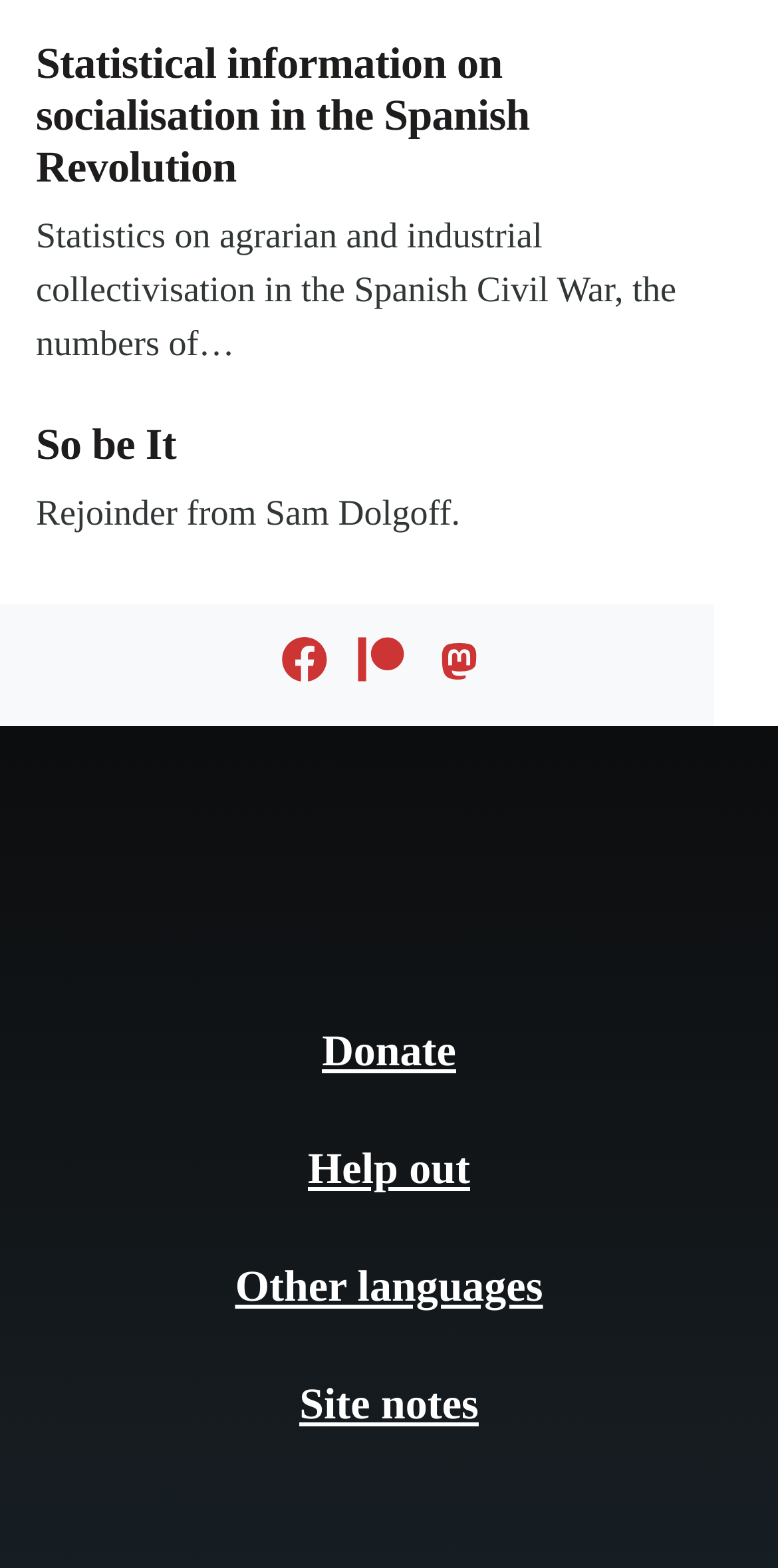Please identify the bounding box coordinates of the element's region that needs to be clicked to fulfill the following instruction: "Read the article about socialisation in the Spanish Revolution". The bounding box coordinates should consist of four float numbers between 0 and 1, i.e., [left, top, right, bottom].

[0.046, 0.267, 0.872, 0.345]